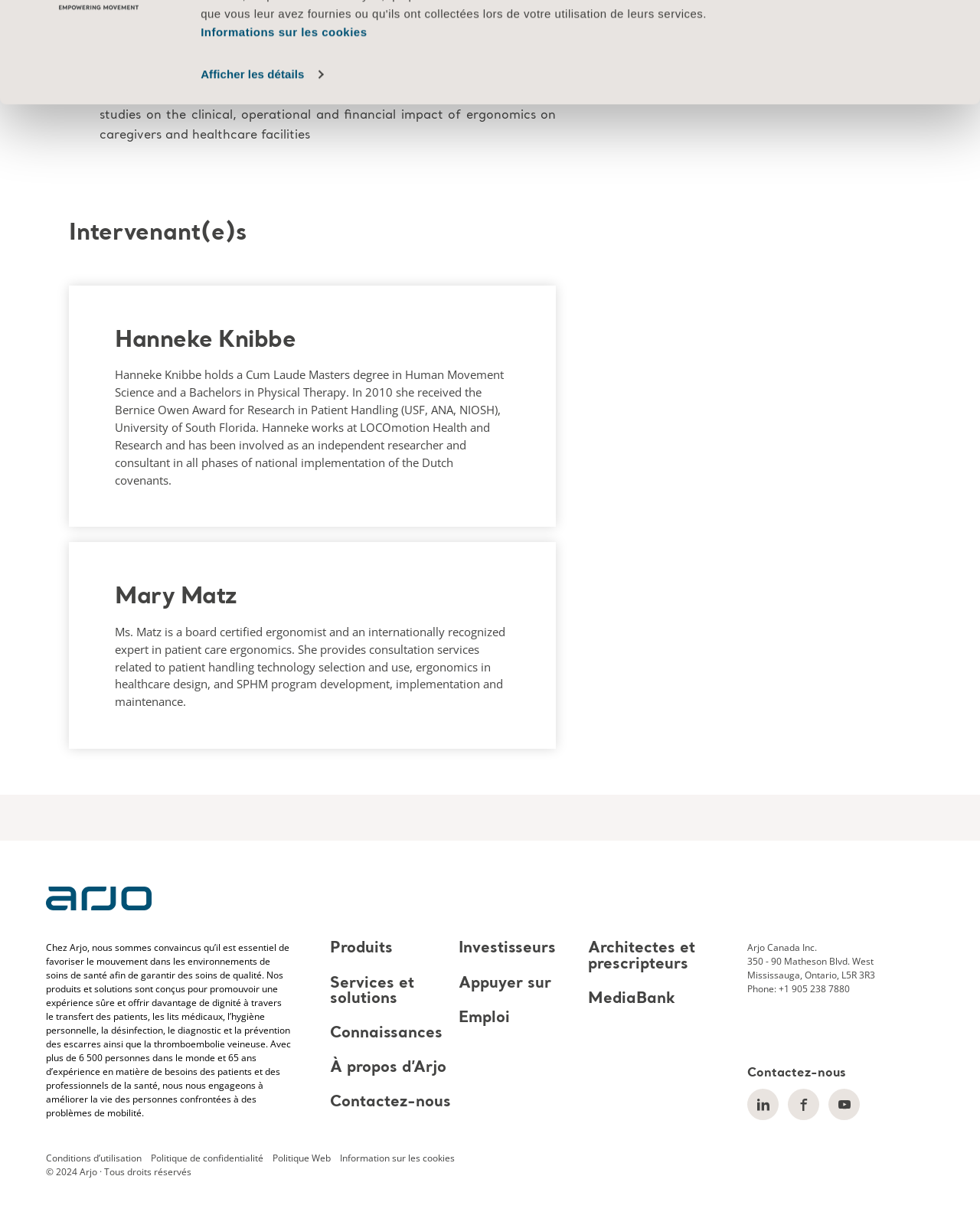Please determine the bounding box coordinates of the section I need to click to accomplish this instruction: "Read about 'Intervenant(e)s'".

[0.07, 0.18, 0.567, 0.202]